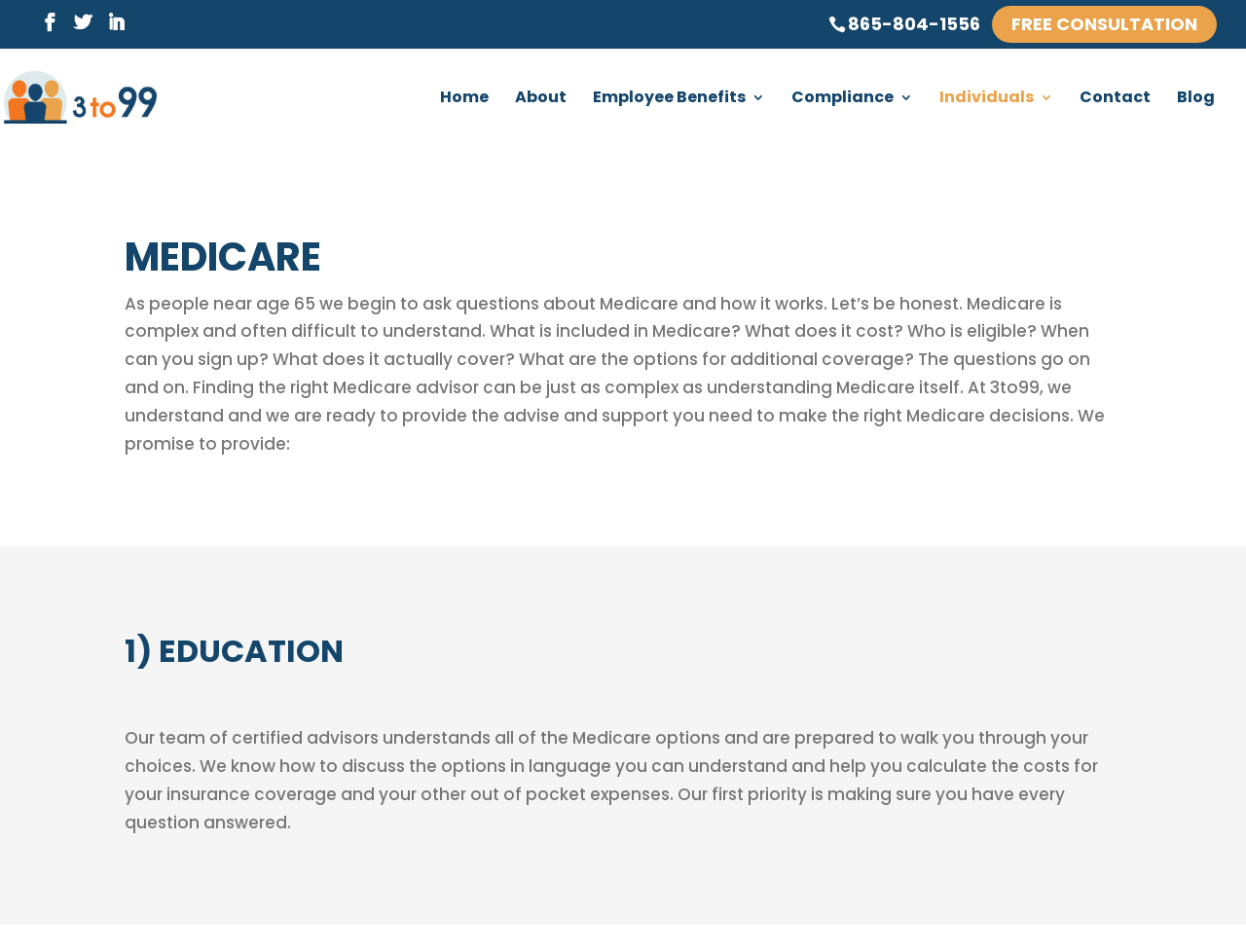Identify the bounding box coordinates for the element you need to click to achieve the following task: "Go to the Home page". The coordinates must be four float values ranging from 0 to 1, formatted as [left, top, right, bottom].

[0.353, 0.095, 0.392, 0.153]